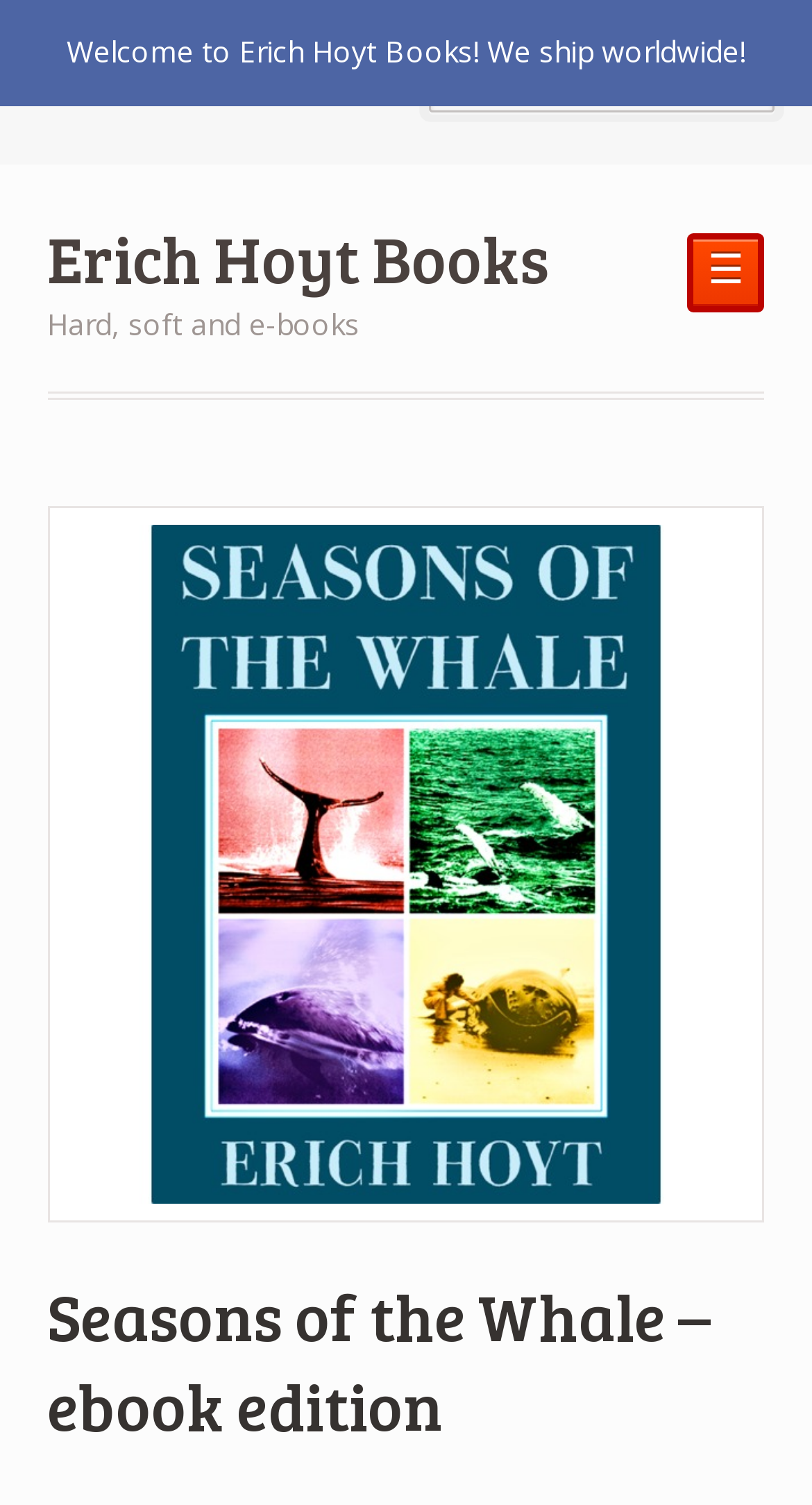Using the provided element description "title="Seasons eBook"", determine the bounding box coordinates of the UI element.

[0.058, 0.783, 0.942, 0.809]